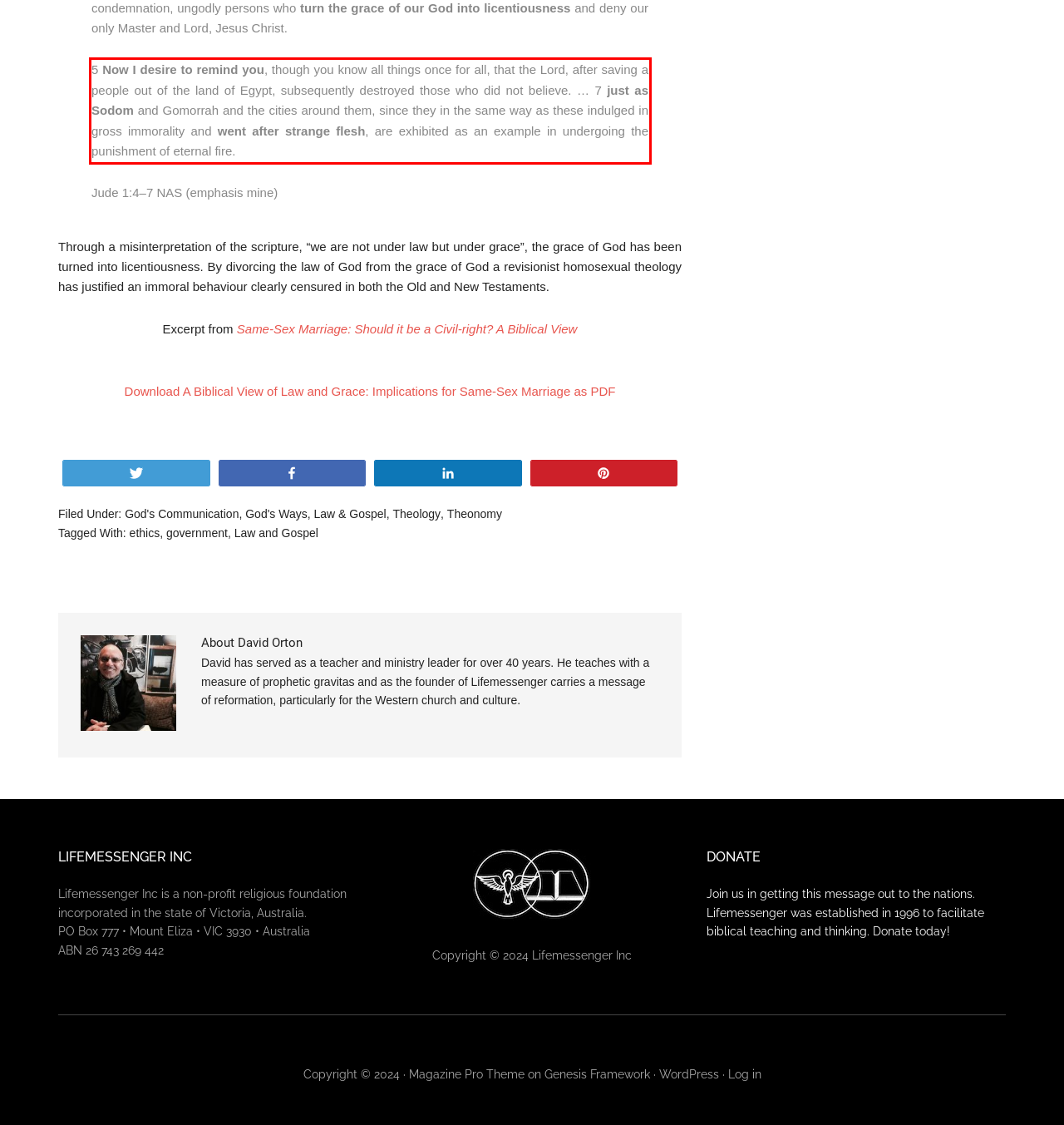Given a screenshot of a webpage with a red bounding box, extract the text content from the UI element inside the red bounding box.

5 Now I desire to remind you, though you know all things once for all, that the Lord, after saving a people out of the land of Egypt, subsequently destroyed those who did not believe. … 7 just as Sodom and Gomorrah and the cities around them, since they in the same way as these indulged in gross immorality and went after strange flesh, are exhibited as an example in undergoing the punishment of eternal fire.